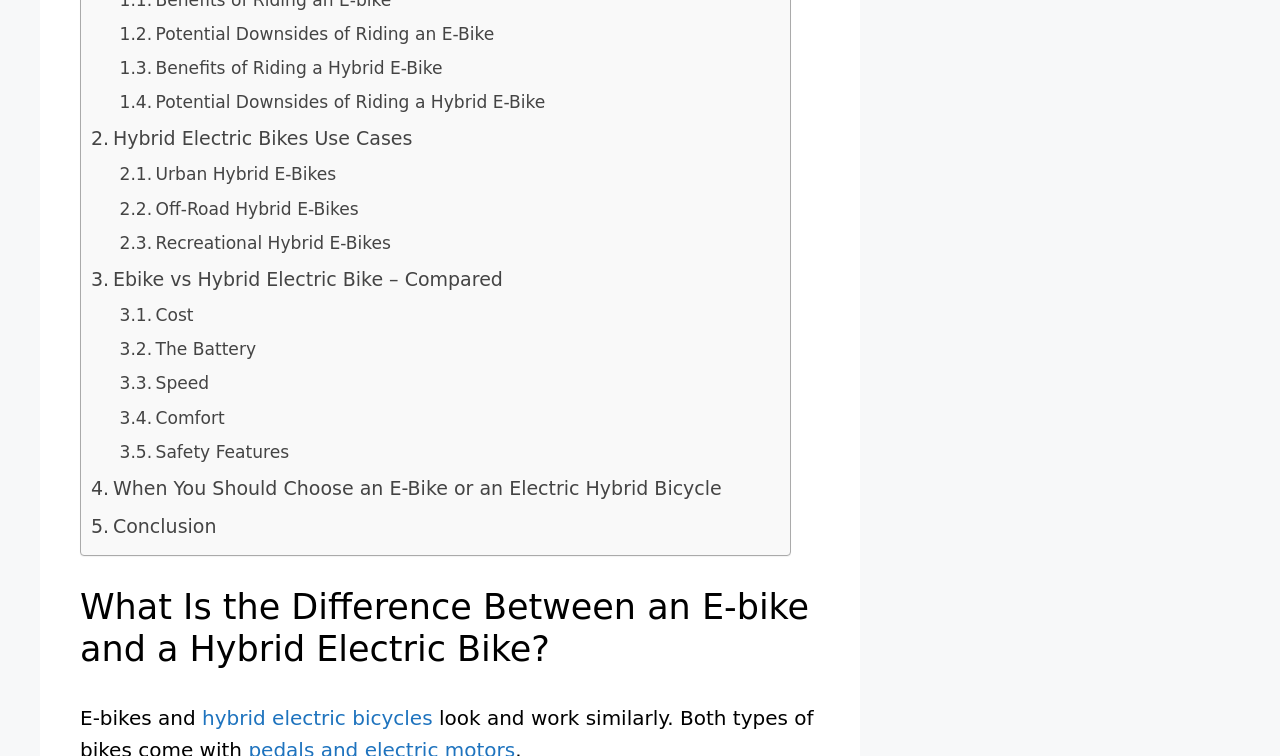Determine the bounding box coordinates for the area that needs to be clicked to fulfill this task: "Read about 'Benefits of Riding a Hybrid E-Bike'". The coordinates must be given as four float numbers between 0 and 1, i.e., [left, top, right, bottom].

[0.093, 0.068, 0.346, 0.113]